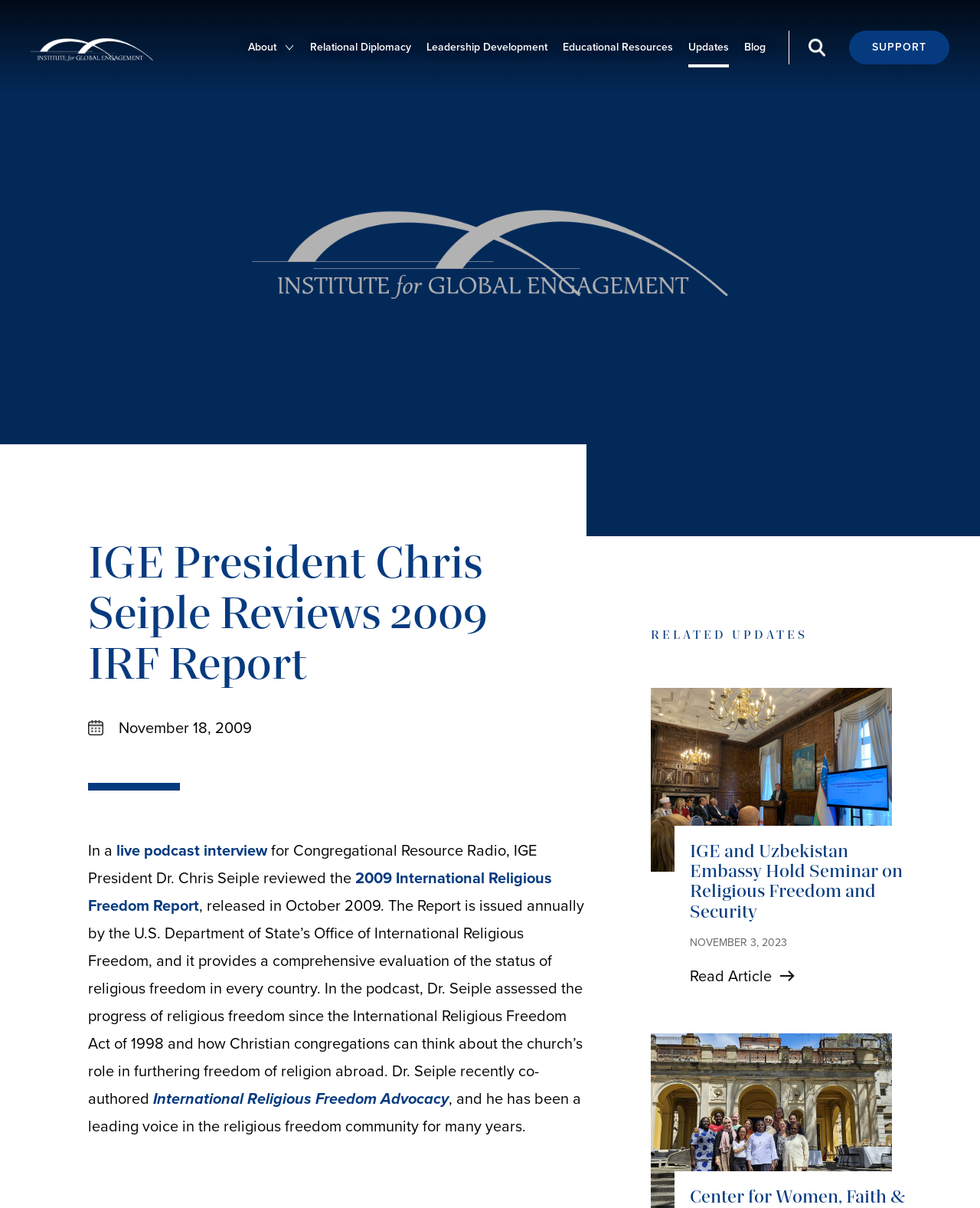Could you please study the image and provide a detailed answer to the question:
What is the name of the report reviewed by Dr. Chris Seiple?

I found the name of the report by looking at the link element with the content '2009 International Religious Freedom Report' which is located in the main content section.